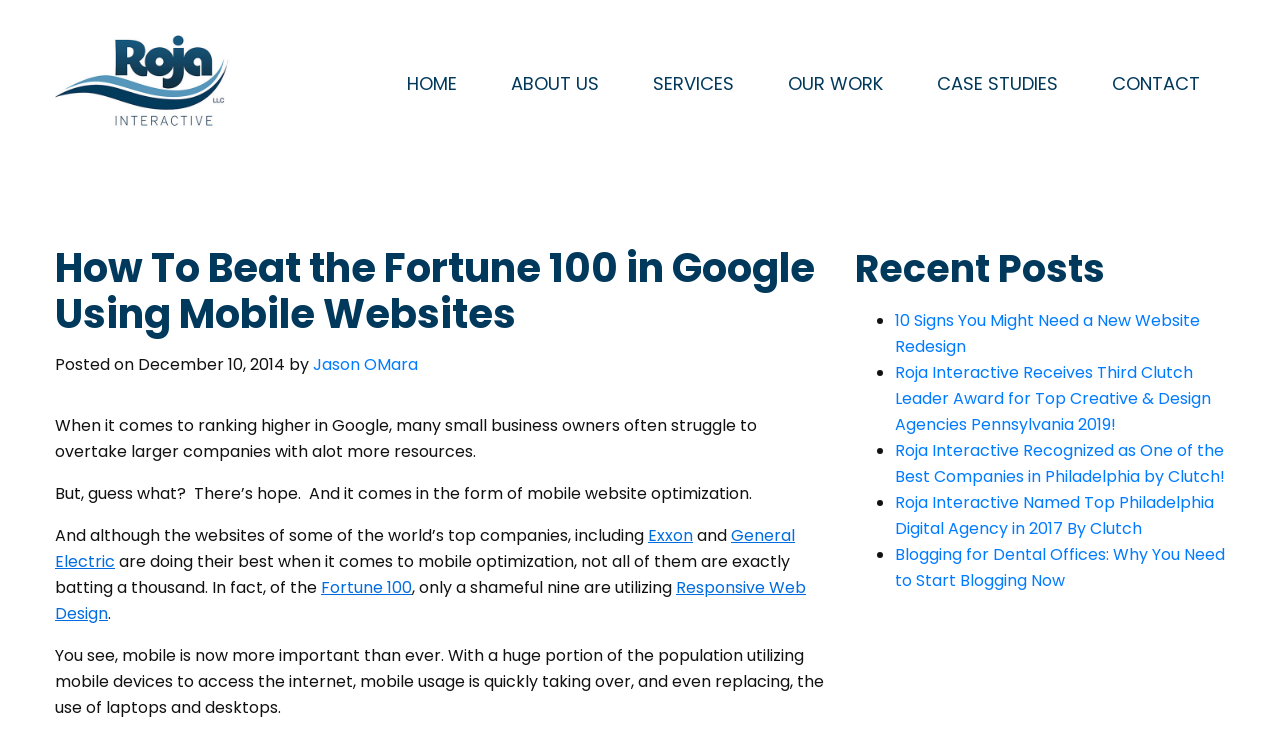Find the bounding box coordinates of the element to click in order to complete this instruction: "View the recent post '10 Signs You Might Need a New Website Redesign'". The bounding box coordinates must be four float numbers between 0 and 1, denoted as [left, top, right, bottom].

[0.699, 0.419, 0.938, 0.485]